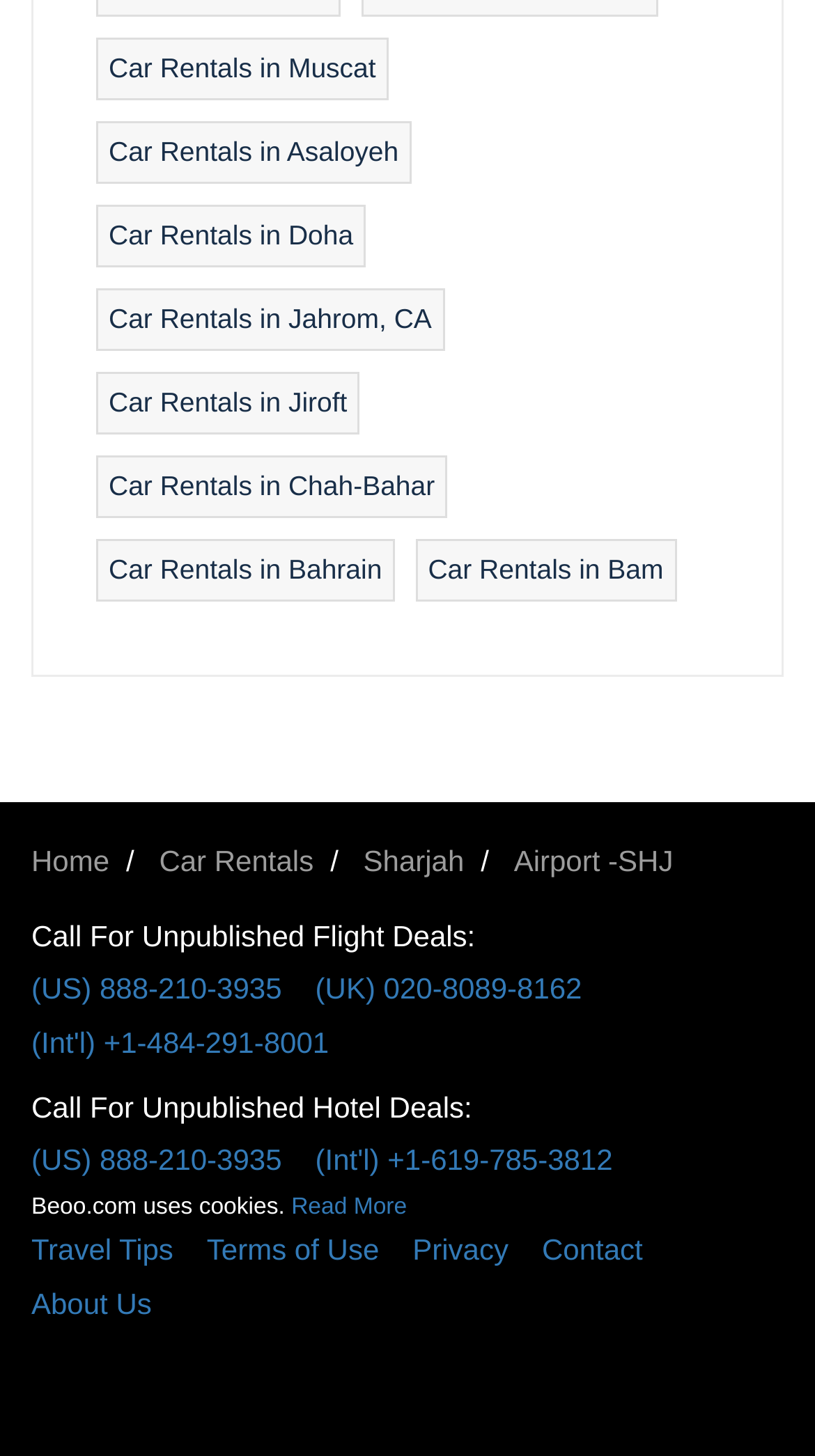Highlight the bounding box coordinates of the element you need to click to perform the following instruction: "Contact the website administrator."

[0.665, 0.839, 0.83, 0.877]